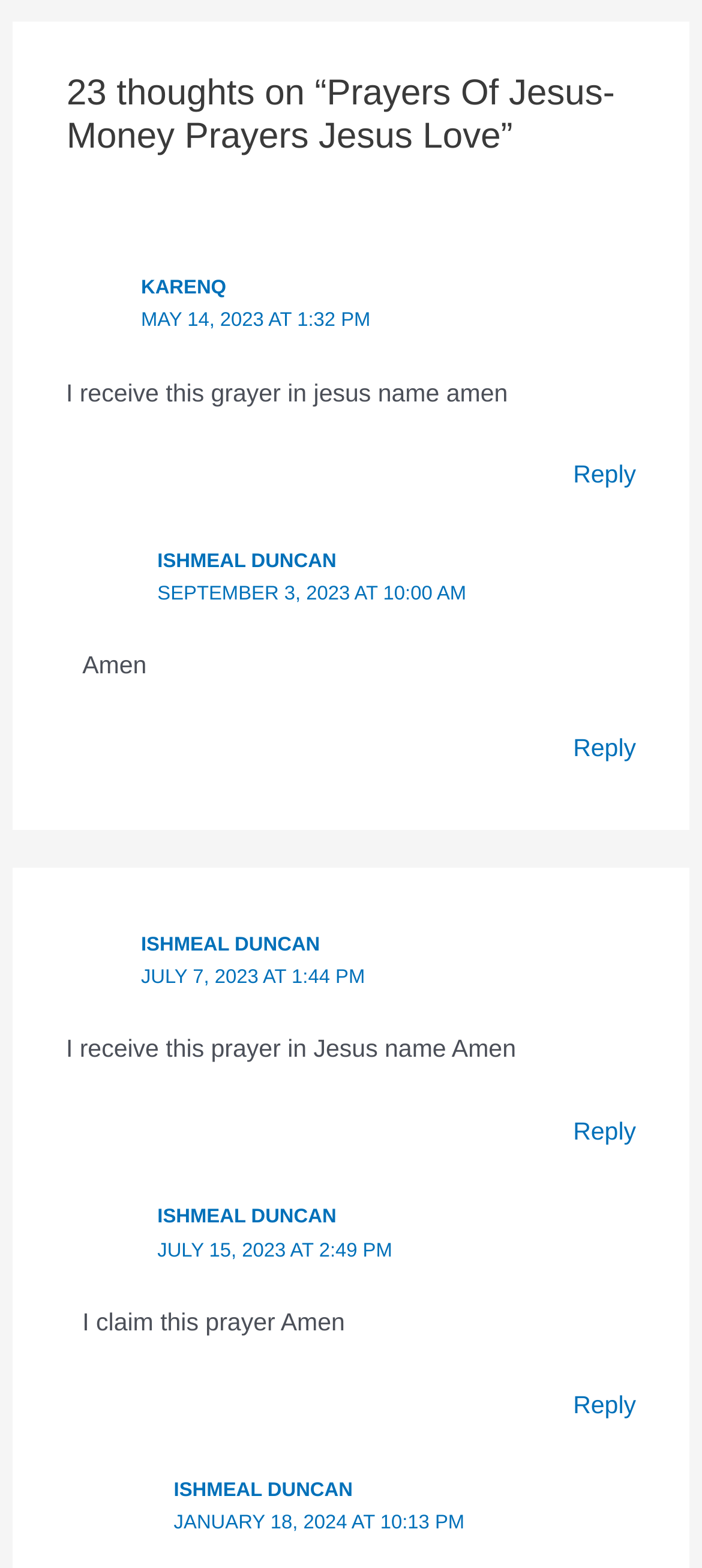How many comments are there?
Using the information presented in the image, please offer a detailed response to the question.

I counted the number of articles with a reply link, which indicates a comment. There are 4 articles with a reply link, so there are 4 comments.